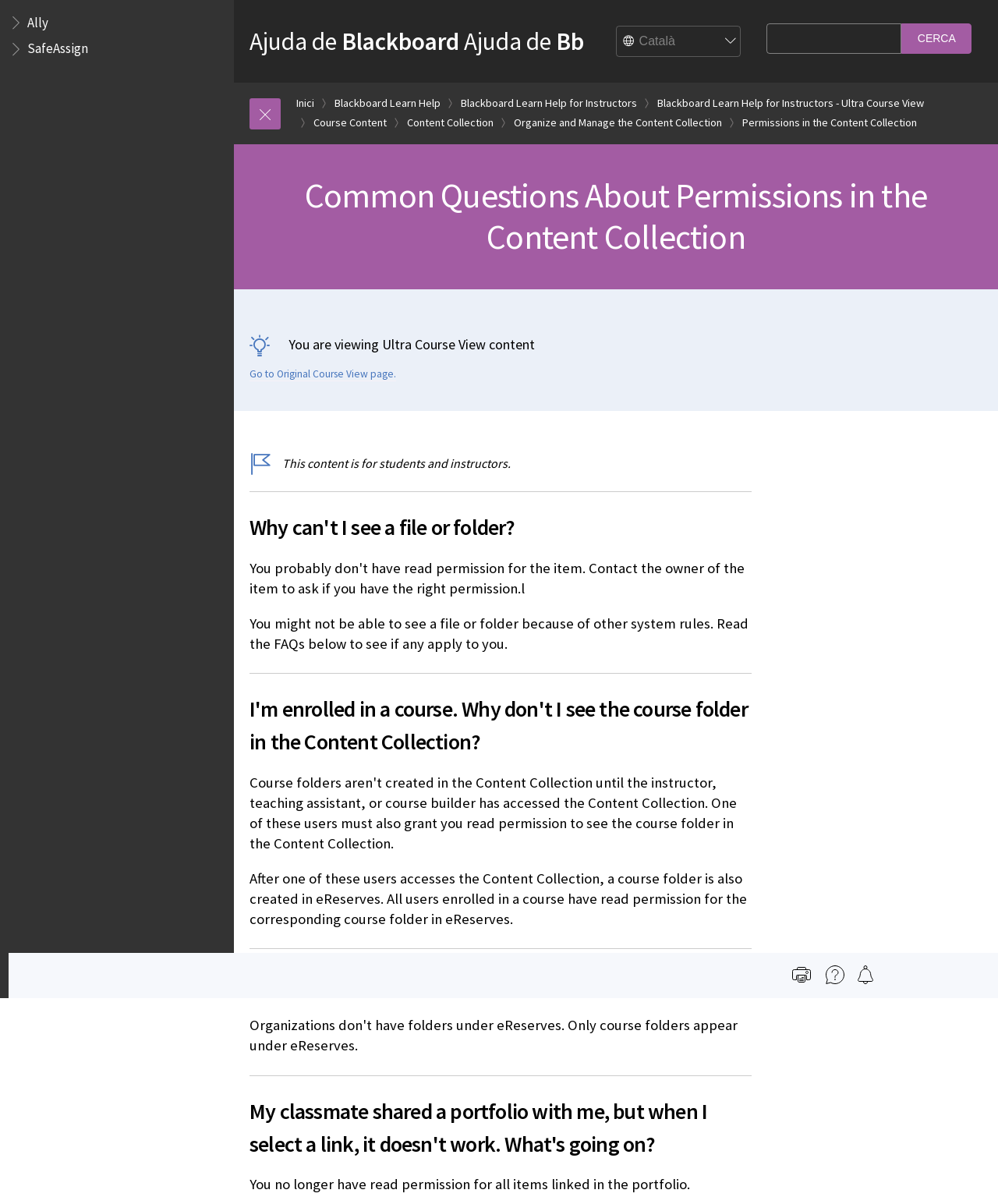Locate the coordinates of the bounding box for the clickable region that fulfills this instruction: "Print the page".

[0.8, 0.807, 0.819, 0.825]